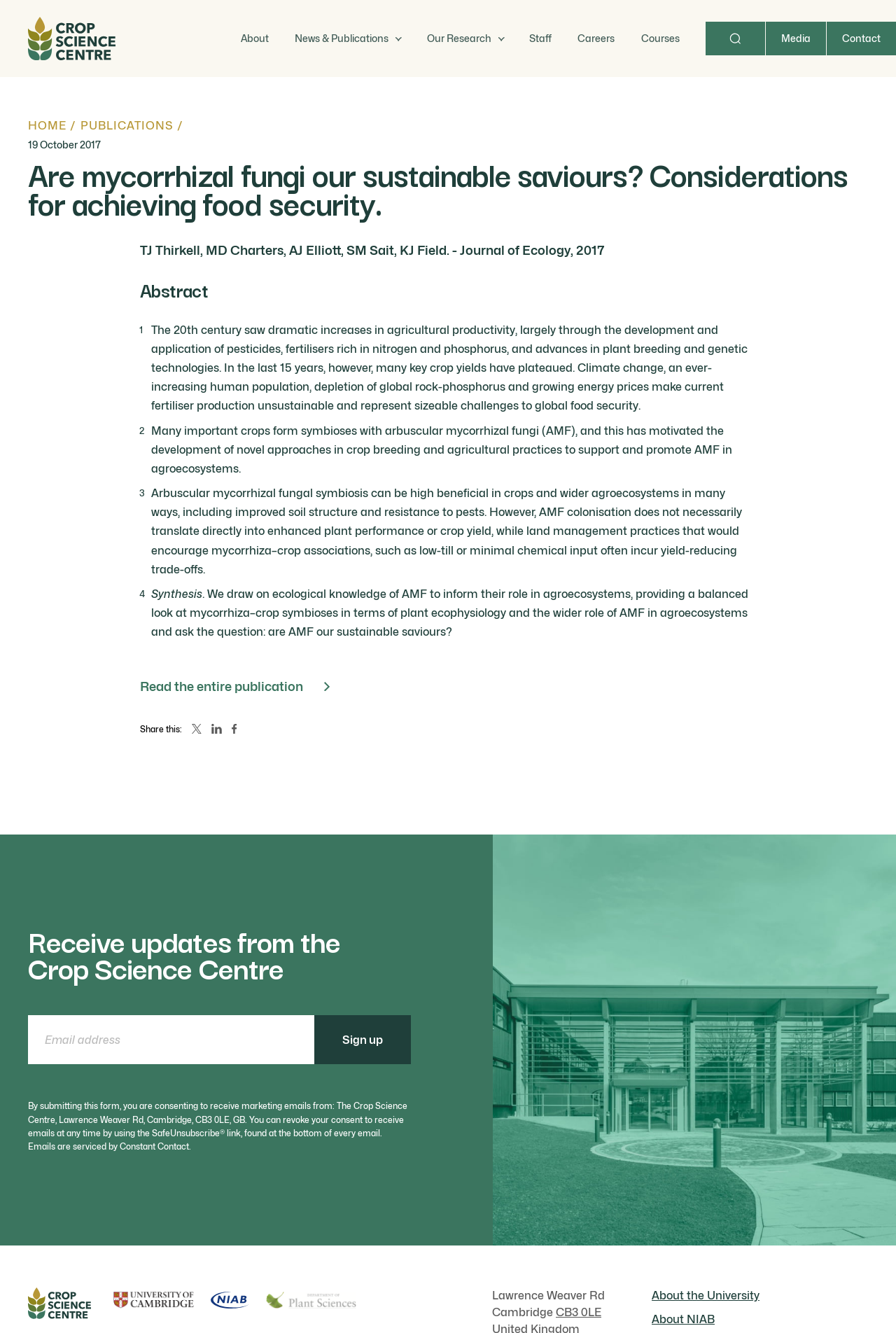Based on the image, provide a detailed response to the question:
What is the name of the research centre?

The name of the research centre can be found in the title of the webpage, which is 'Are mycorrhizal fungi our sustainable saviours? Considerations for achieving food security. | Crop Science Centre'.